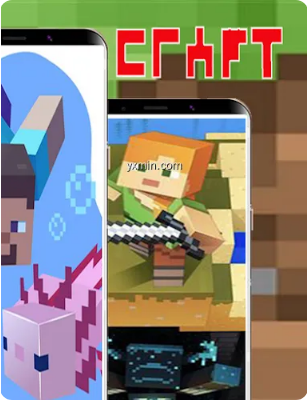Provide your answer in one word or a succinct phrase for the question: 
How many pixelated characters are depicted in the graphics?

2